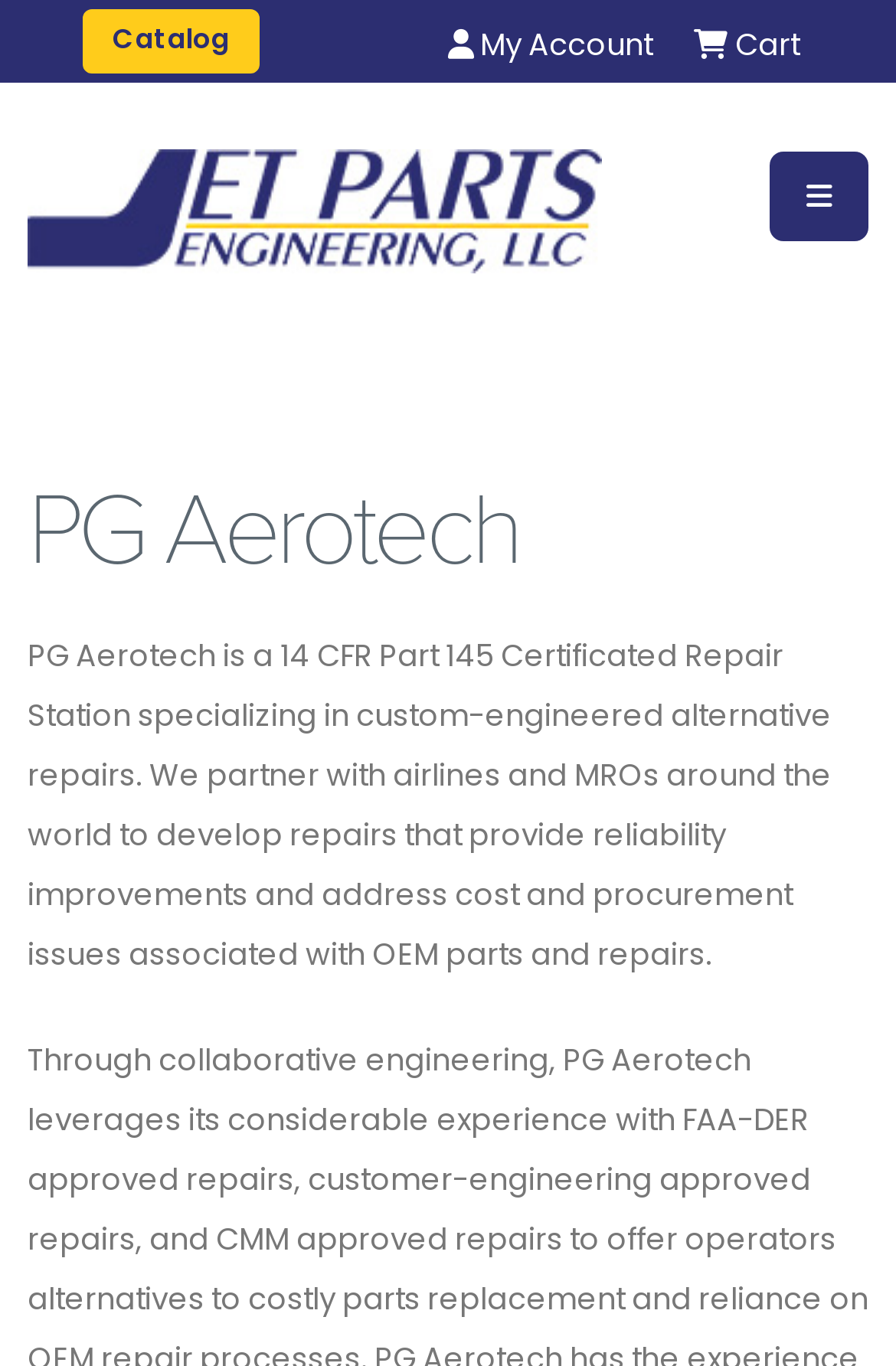What is the button on the top-right corner?
Provide a detailed and extensive answer to the question.

The button on the top-right corner is a search button, represented by a magnifying glass icon. It is commonly used to search for specific content or products on a website.